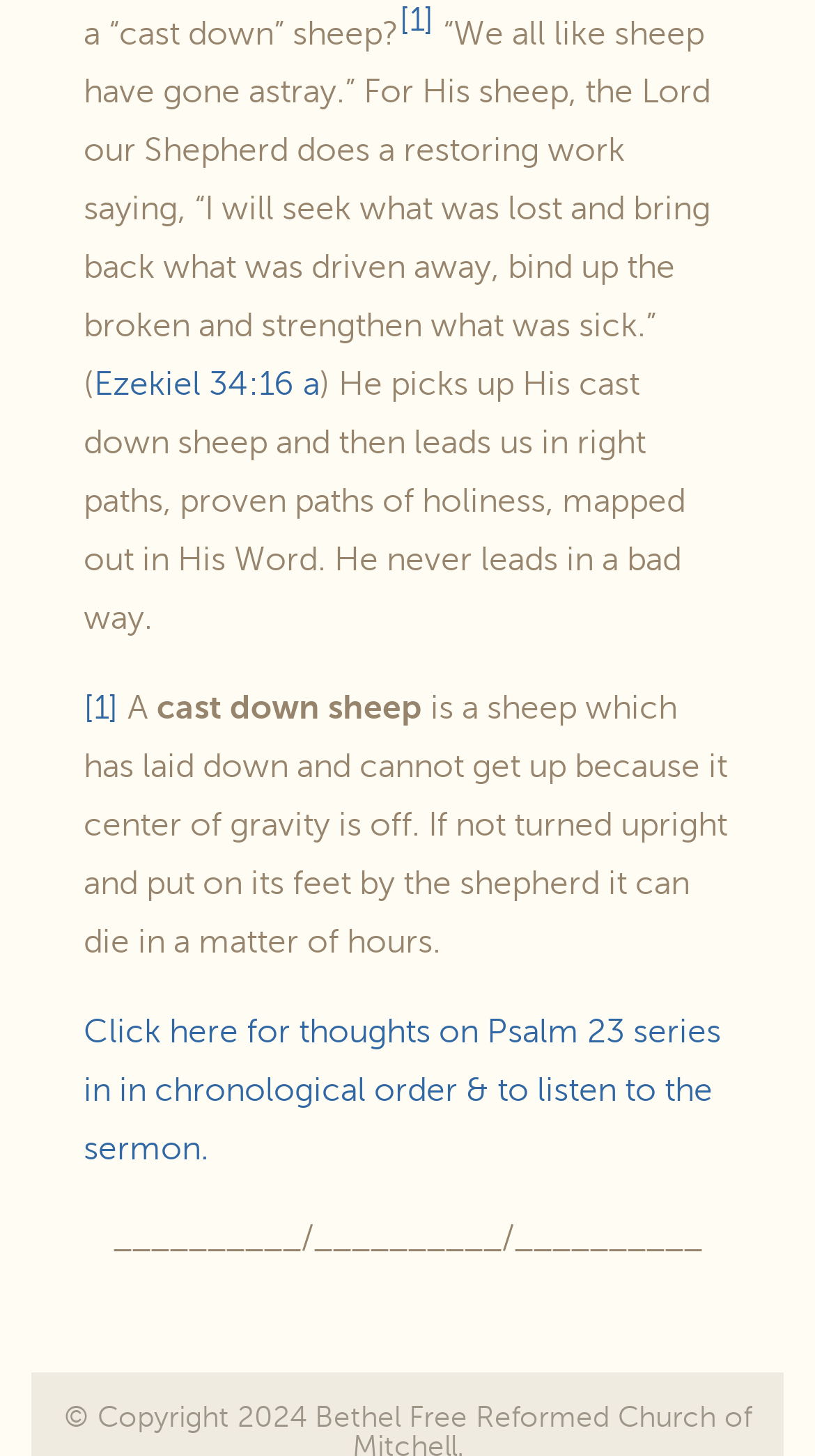What is the Bible verse mentioned?
Provide a fully detailed and comprehensive answer to the question.

The Bible verse mentioned is 'Ezekiel 34:16 a' which is a link element with bounding box coordinates [0.115, 0.252, 0.392, 0.277].